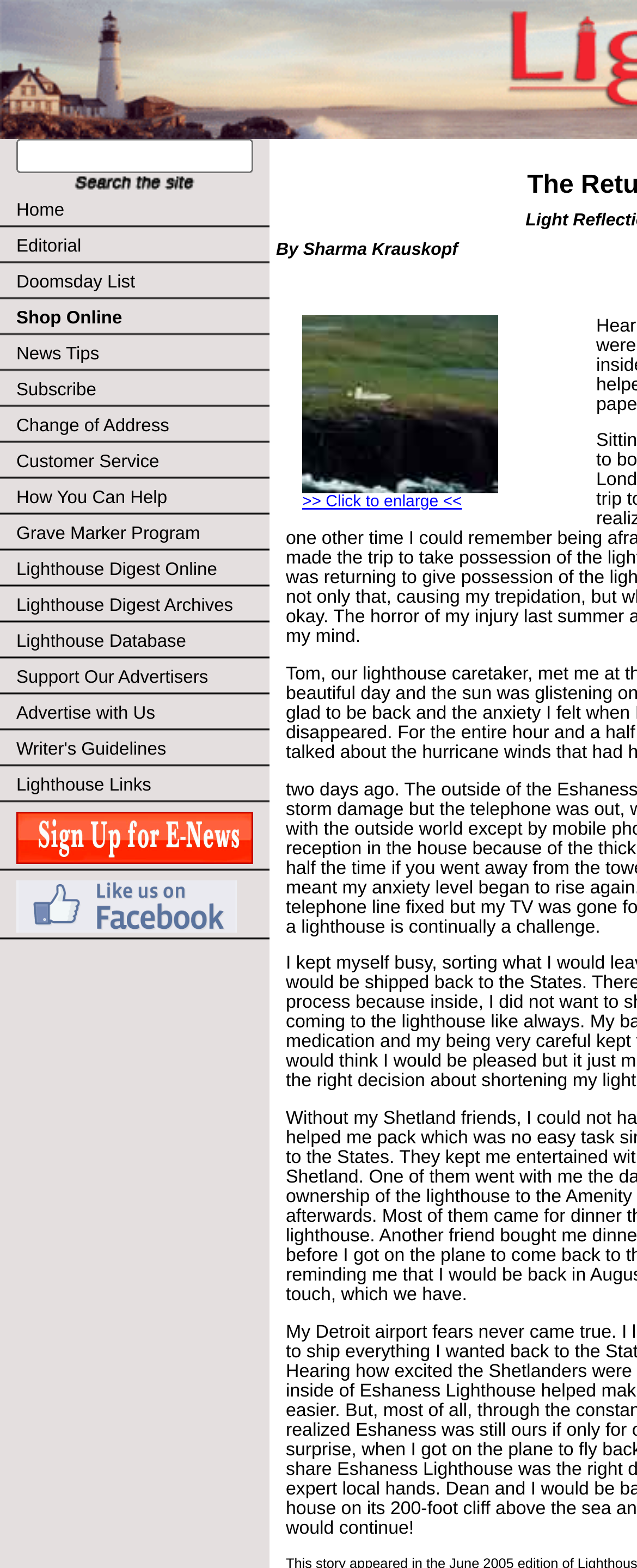How many images are on the webpage? Analyze the screenshot and reply with just one word or a short phrase.

3